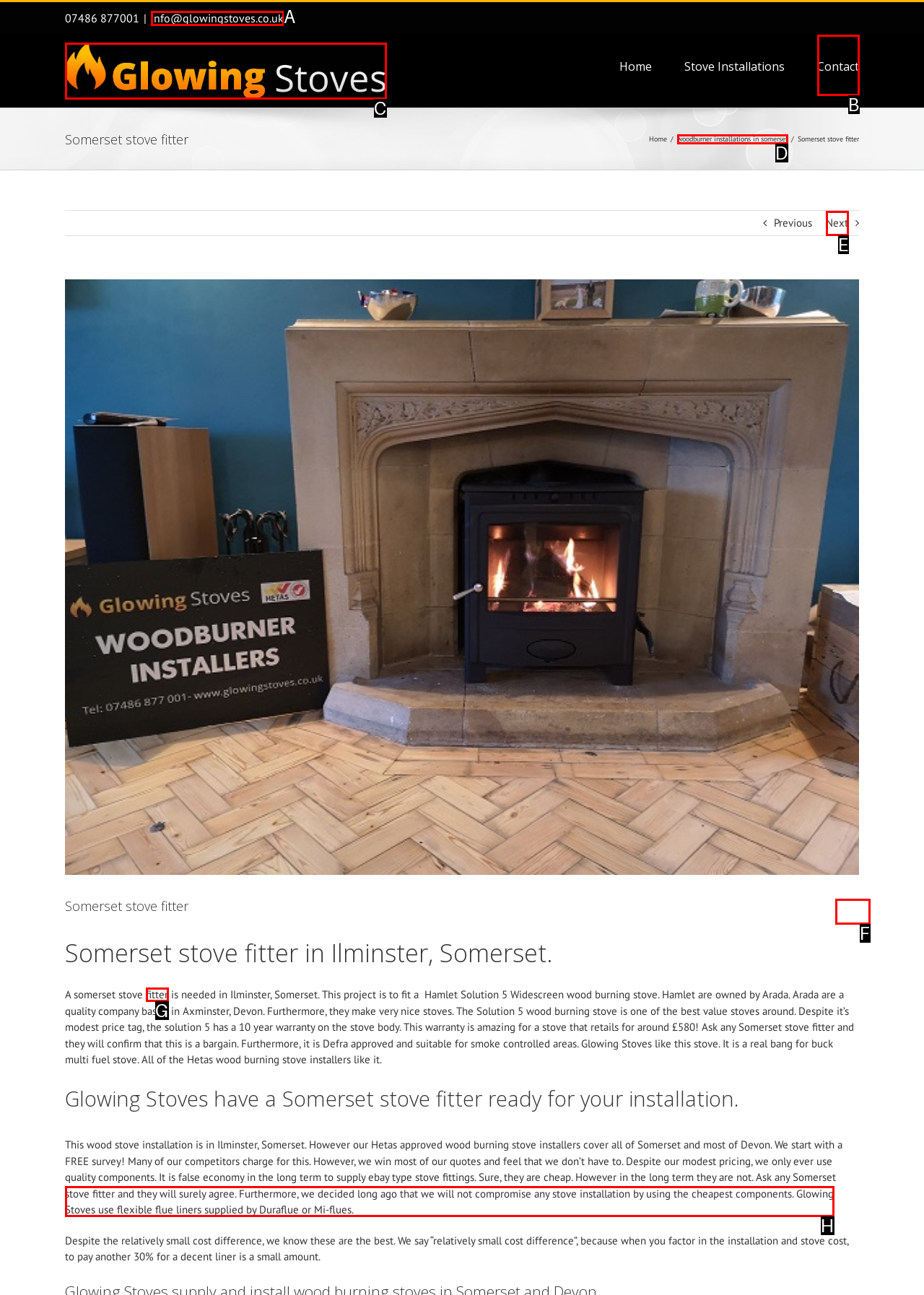Given the element description: Glowing Stoves, choose the HTML element that aligns with it. Indicate your choice with the corresponding letter.

H